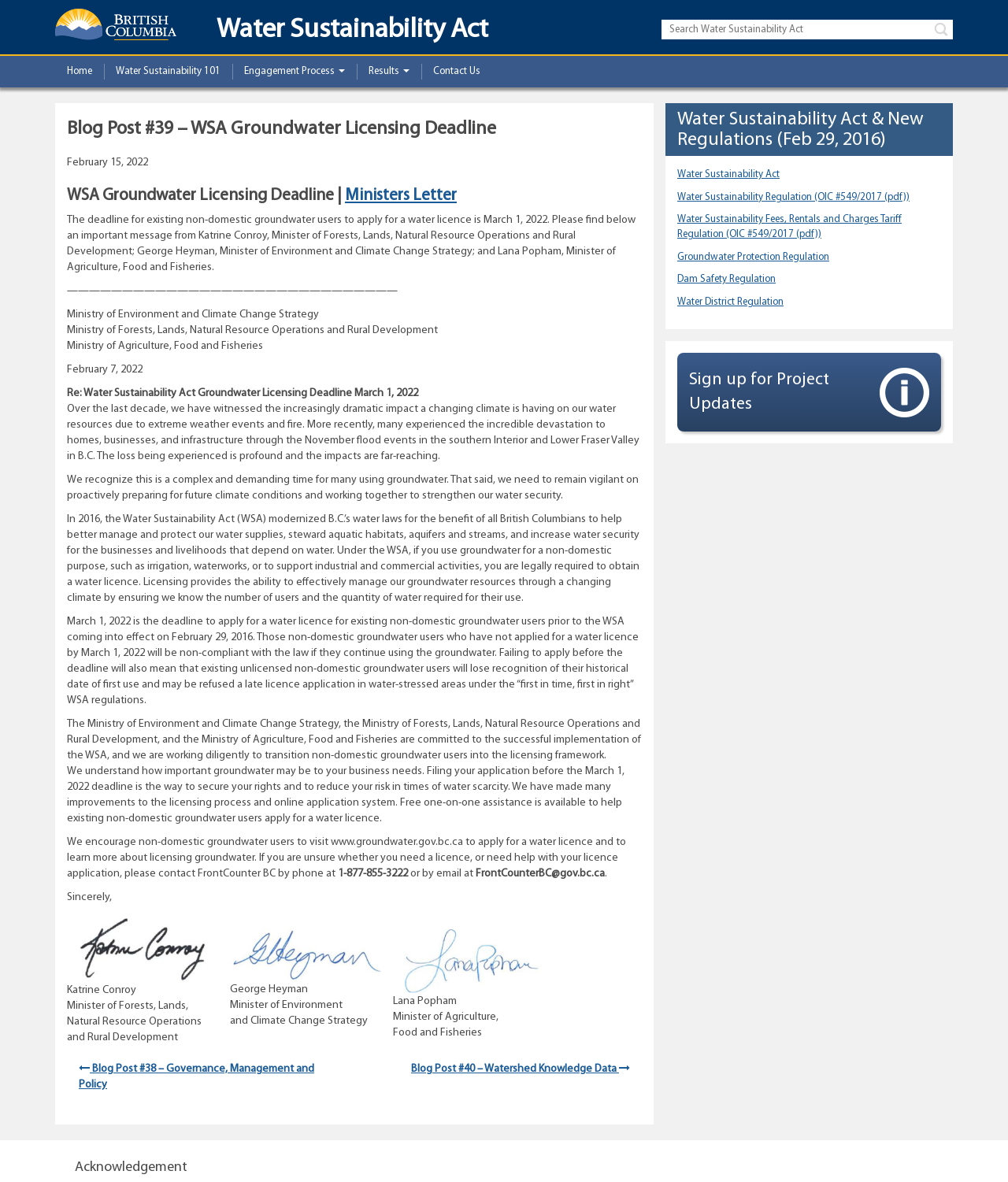Refer to the screenshot and give an in-depth answer to this question: What is the purpose of the Water Sustainability Act?

The text states that the Water Sustainability Act 'modernized B.C.’s water laws for the benefit of all British Columbians to help better manage and protect our water supplies, steward aquatic habitats, aquifers and streams, and increase water security for the businesses and livelihoods that depend on water.'